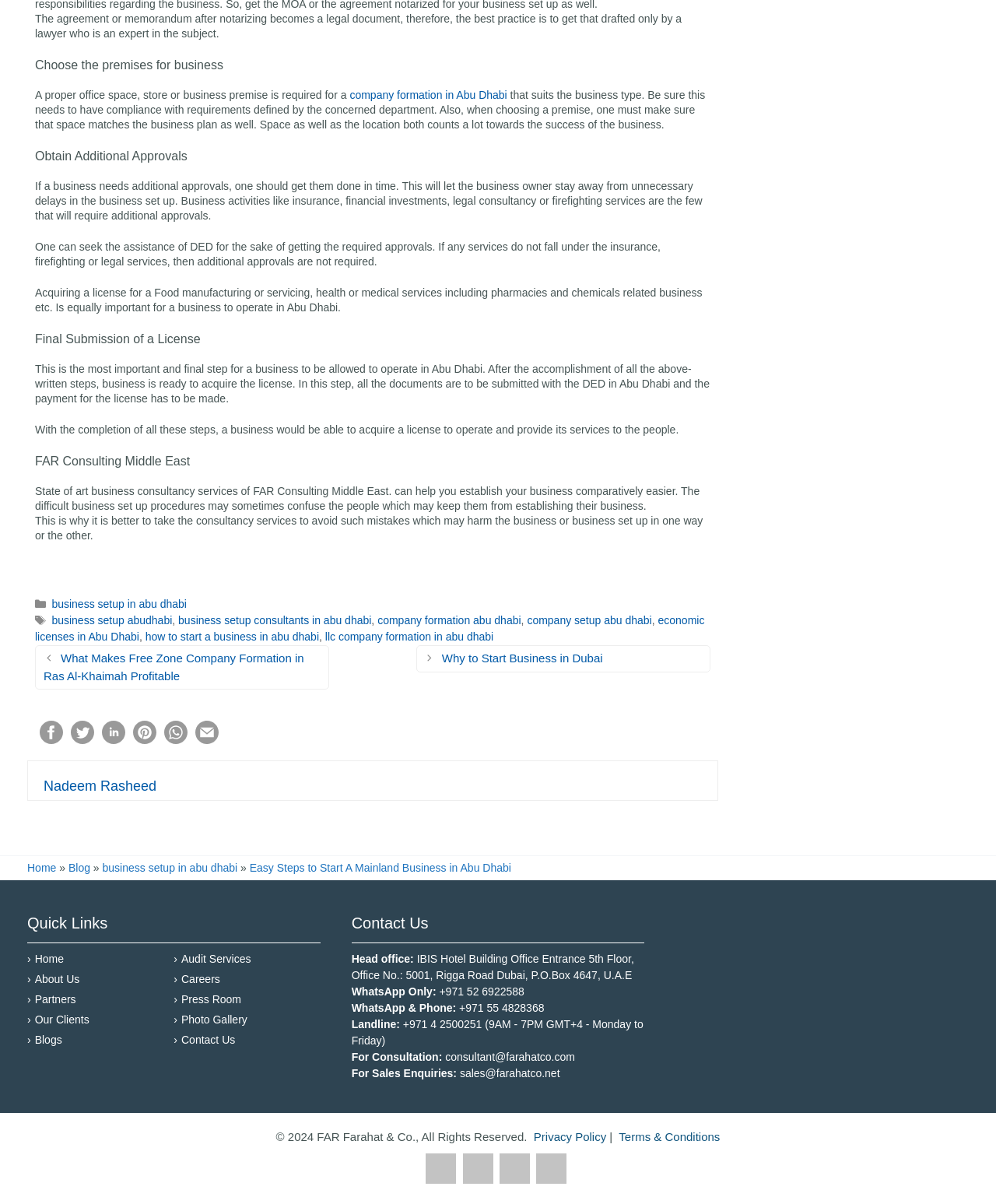Please pinpoint the bounding box coordinates for the region I should click to adhere to this instruction: "Share this post on Twitter".

[0.071, 0.61, 0.095, 0.62]